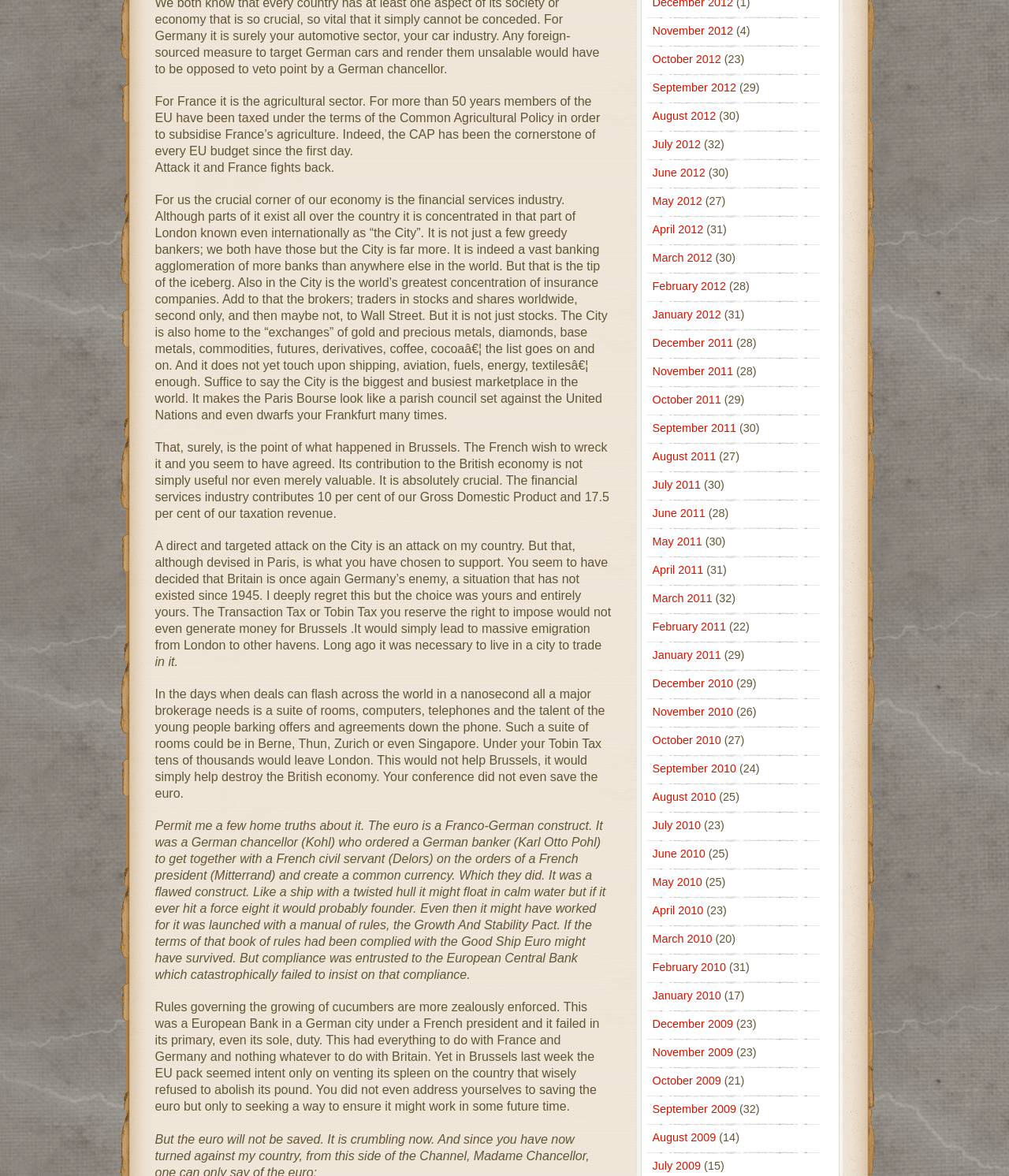Please mark the bounding box coordinates of the area that should be clicked to carry out the instruction: "Click on November 2012".

[0.646, 0.021, 0.726, 0.032]